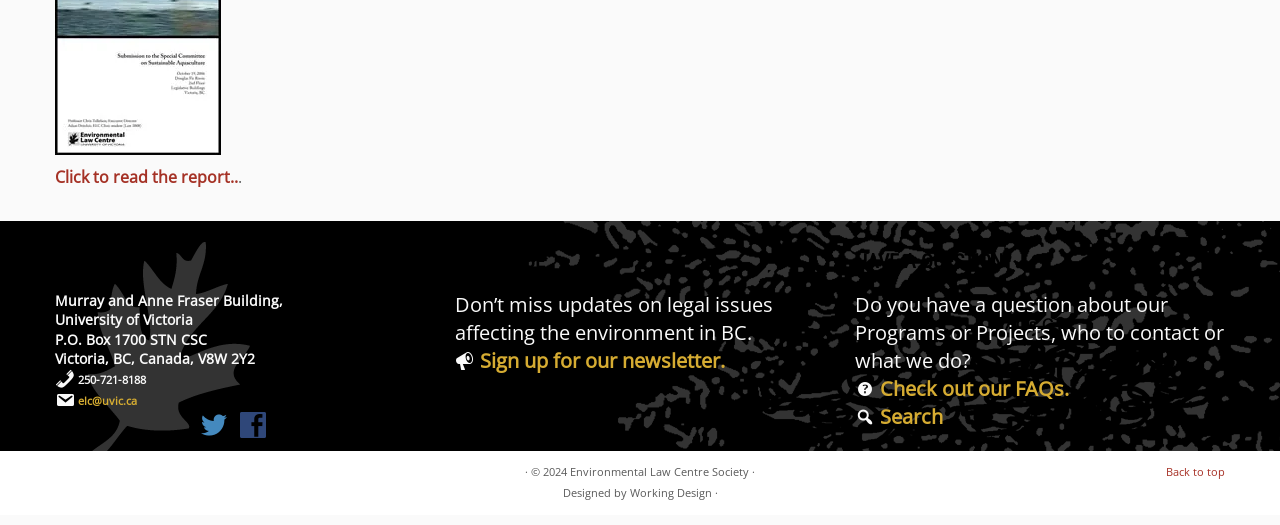Locate the bounding box coordinates of the item that should be clicked to fulfill the instruction: "Click to read the report".

[0.043, 0.316, 0.186, 0.358]